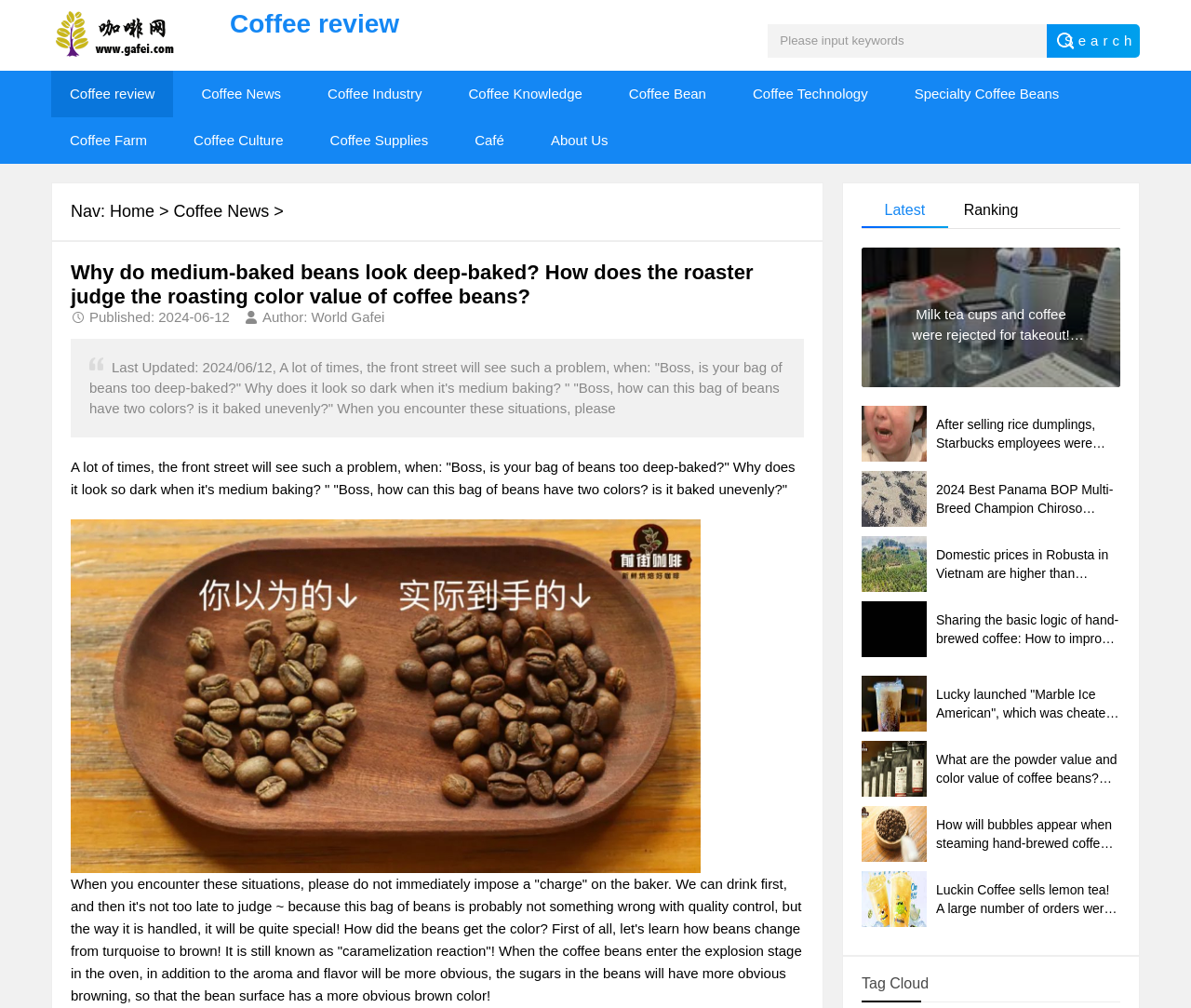Kindly respond to the following question with a single word or a brief phrase: 
What is the purpose of the search bar?

To search for coffee-related topics